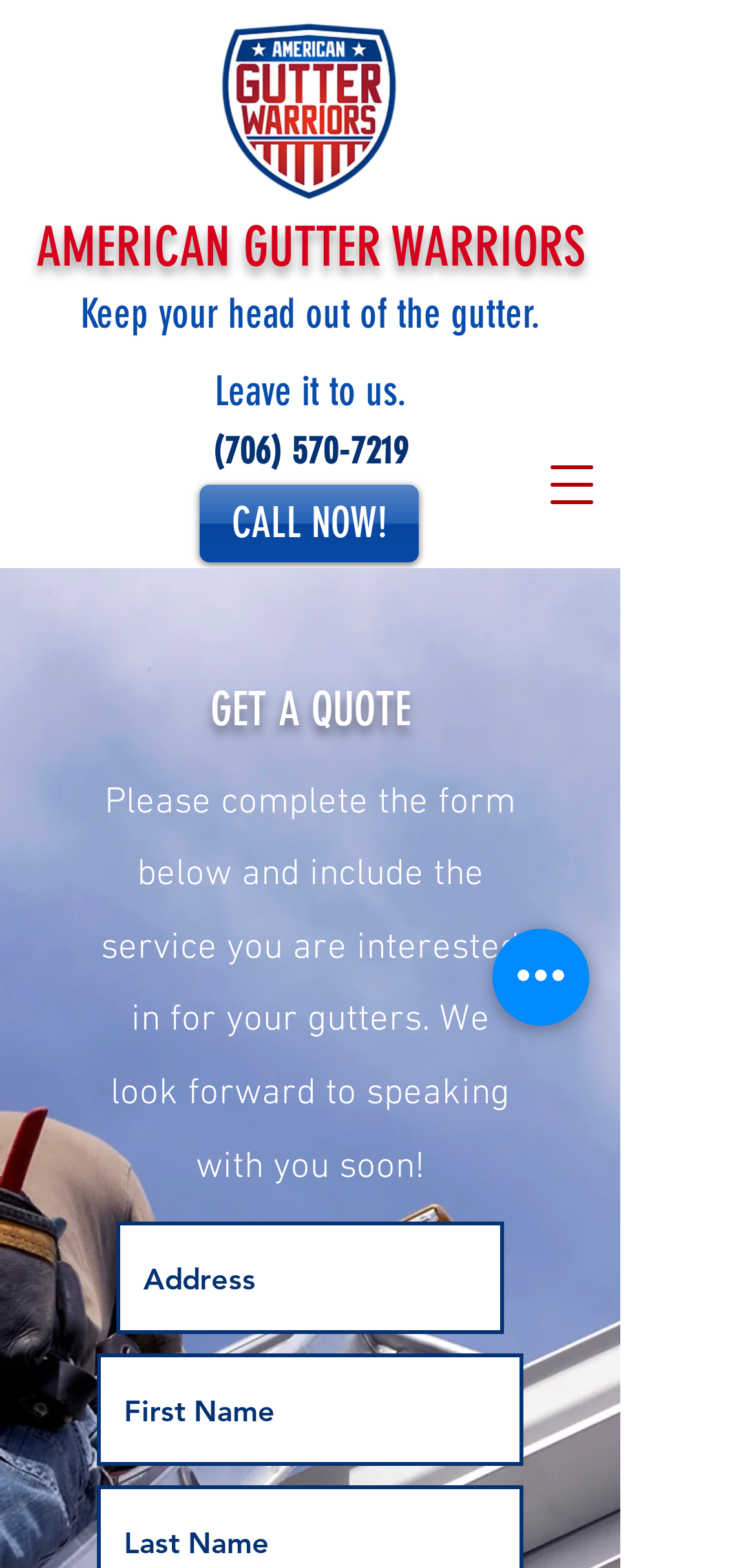How many textboxes are in the form?
Look at the image and respond to the question as thoroughly as possible.

I counted the number of textbox elements in the form and found two textboxes, one labeled 'Address' and the other labeled 'First Name'.